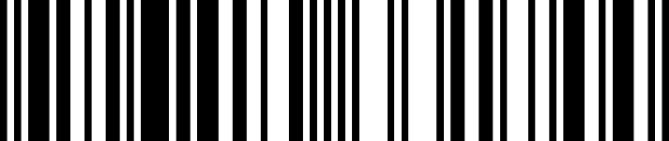Describe every aspect of the image in detail.

The image displays a scannable barcode associated with the product having the UPC 726810331744. This barcode serves as a unique identifier, allowing for efficient tracking and inventory management of the product, which is an accent chair designed for various settings including living rooms, lounges, and offices. The chair features a velvet tufted design, offering both aesthetic appeal and comfort. The barcode is part of a detailed product listing that includes tags related to furniture, specific model information, and pricing, ensuring that consumers can easily find and reference this item in retail or online marketplaces.